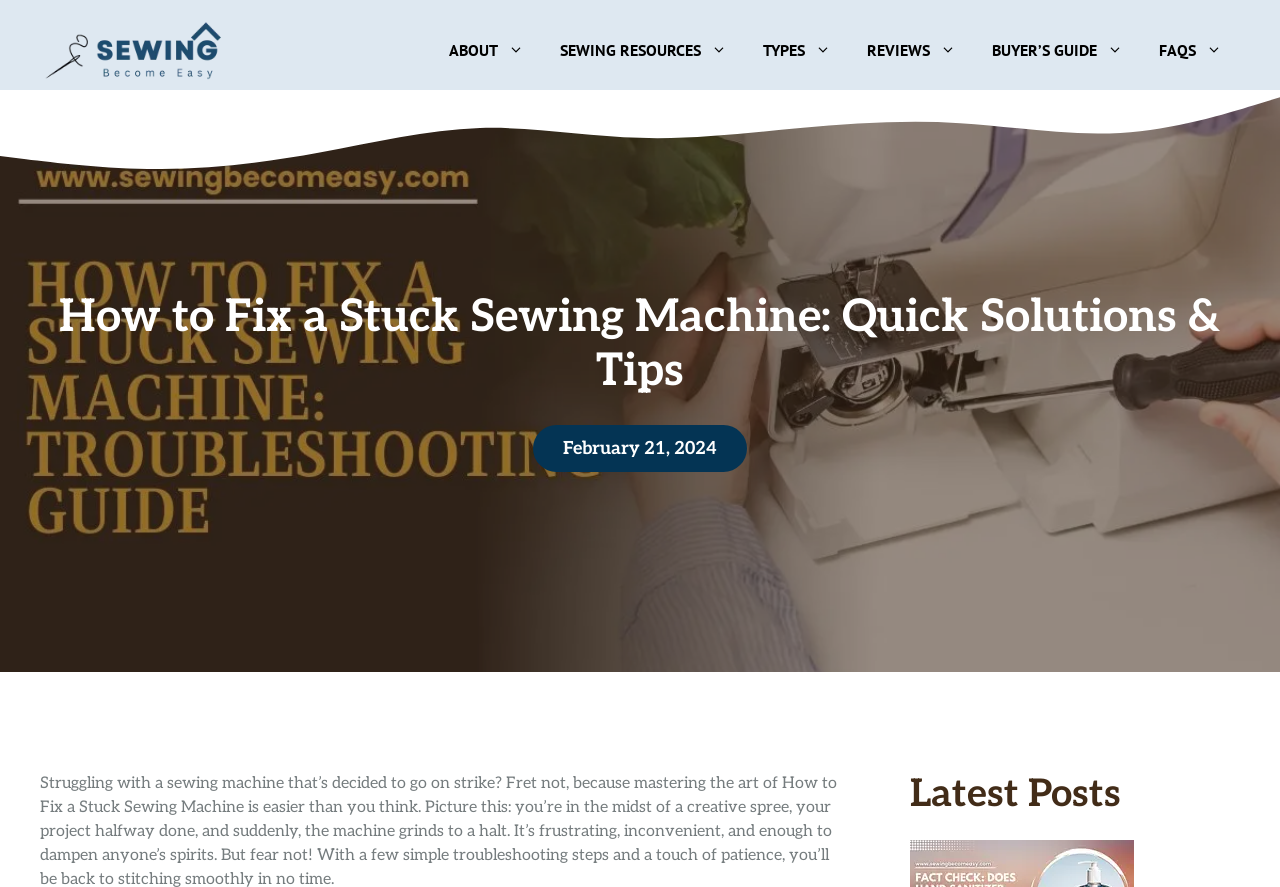Refer to the image and provide an in-depth answer to the question: 
What is the category of the latest post?

I determined the category of the latest post by looking at the heading element below the time element, which contains the text 'Latest Posts'.